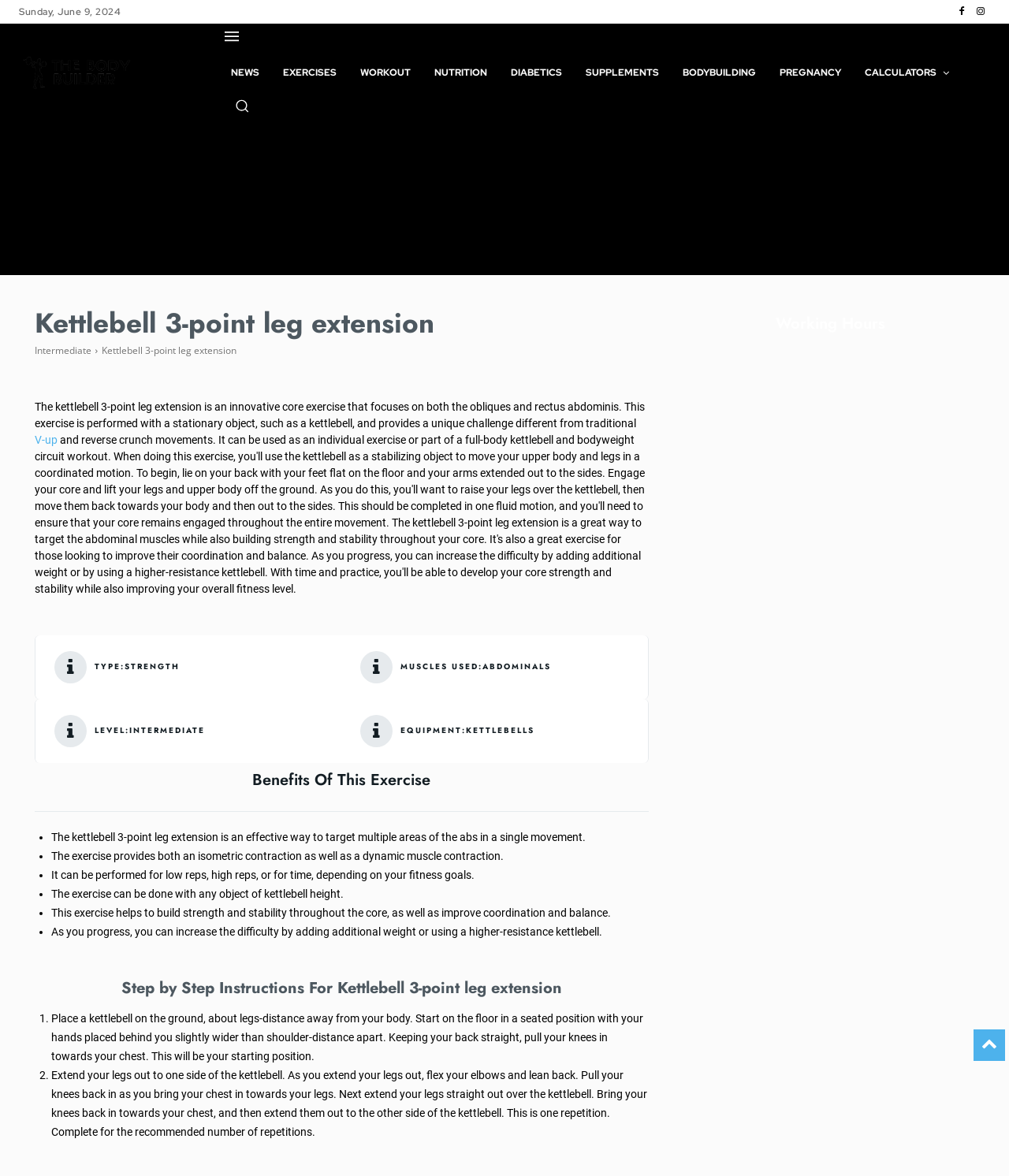Please locate the bounding box coordinates of the element that needs to be clicked to achieve the following instruction: "Click the 'NEWS' link". The coordinates should be four float numbers between 0 and 1, i.e., [left, top, right, bottom].

[0.217, 0.042, 0.269, 0.082]